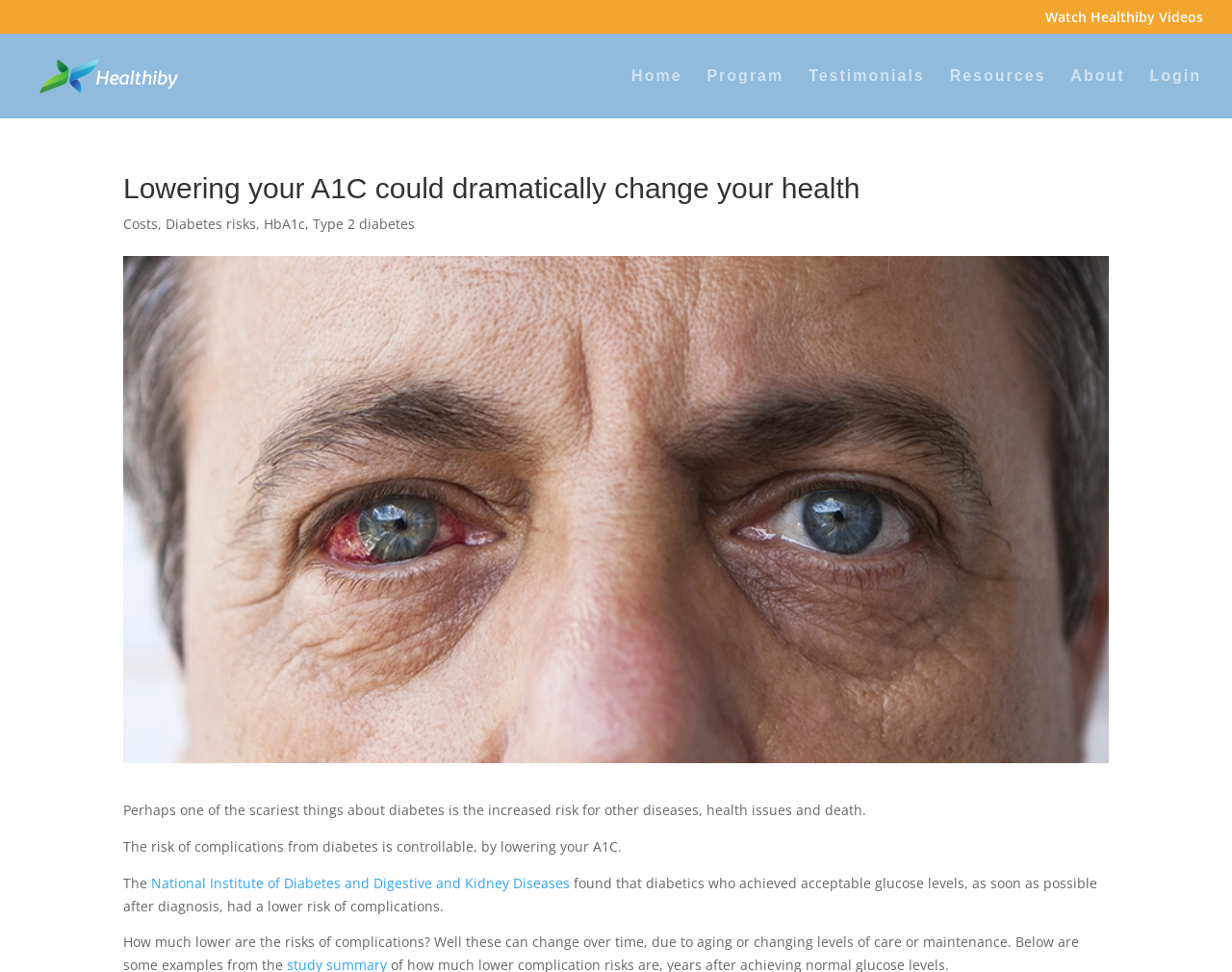Locate and extract the headline of this webpage.

Lowering your A1C could dramatically change your health